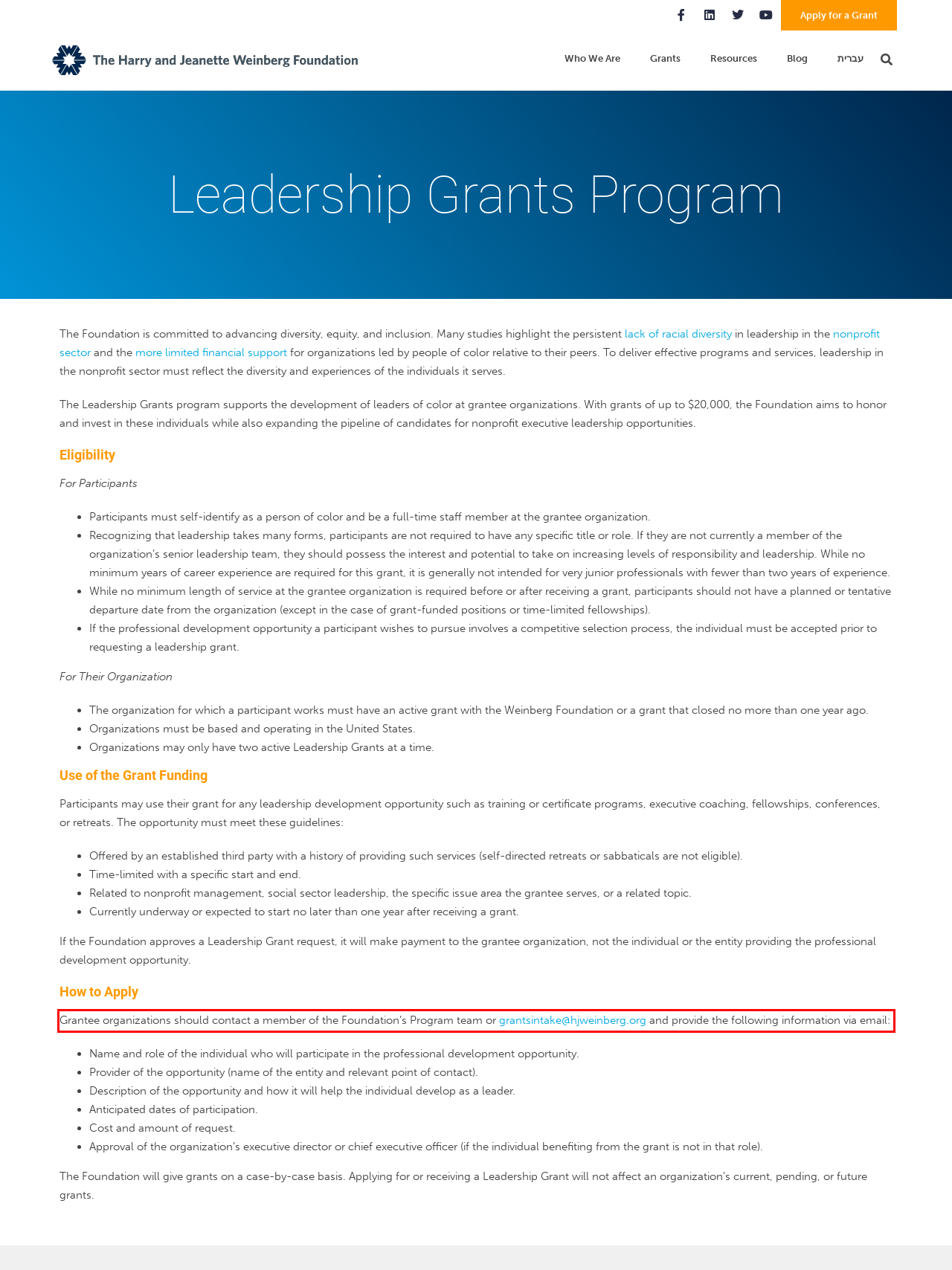Analyze the red bounding box in the provided webpage screenshot and generate the text content contained within.

Grantee organizations should contact a member of the Foundation’s Program team or grantsintake@hjweinberg.org and provide the following information via email: